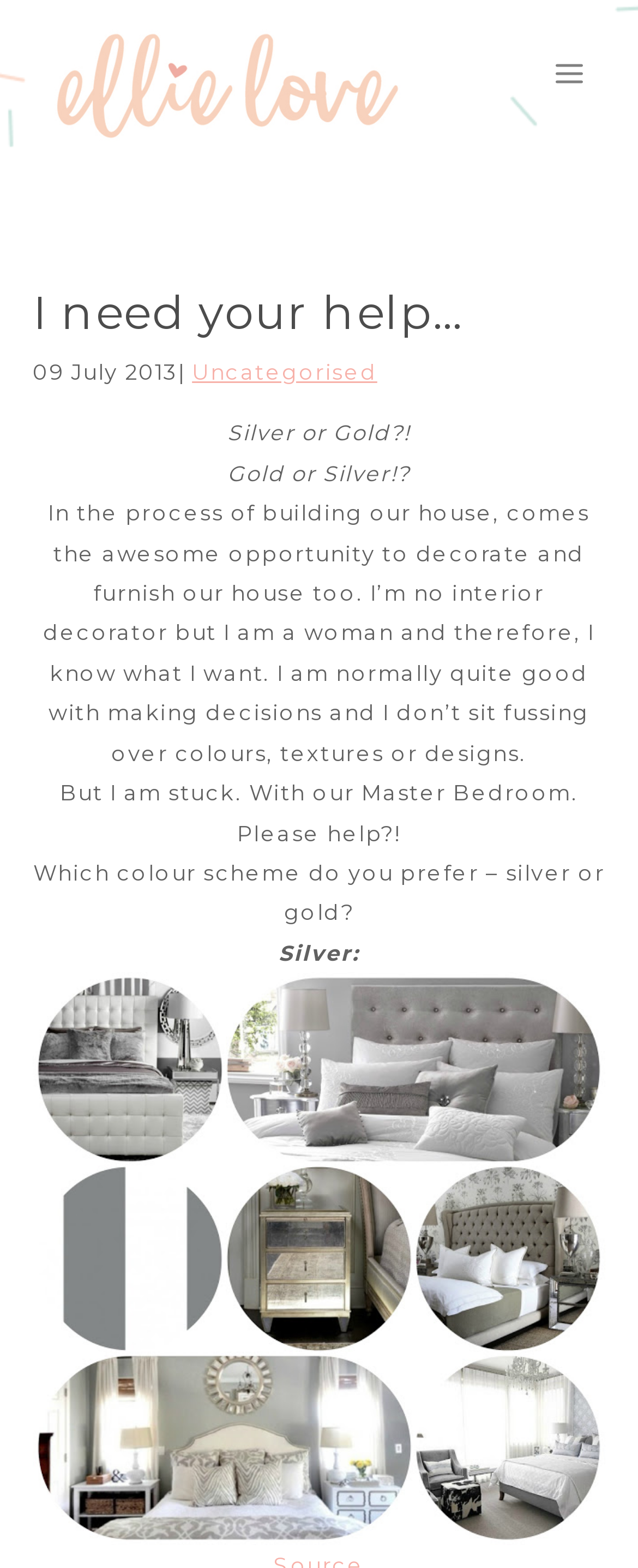Identify the bounding box for the given UI element using the description provided. Coordinates should be in the format (top-left x, top-left y, bottom-right x, bottom-right y) and must be between 0 and 1. Here is the description: Uncategorised

[0.301, 0.228, 0.591, 0.245]